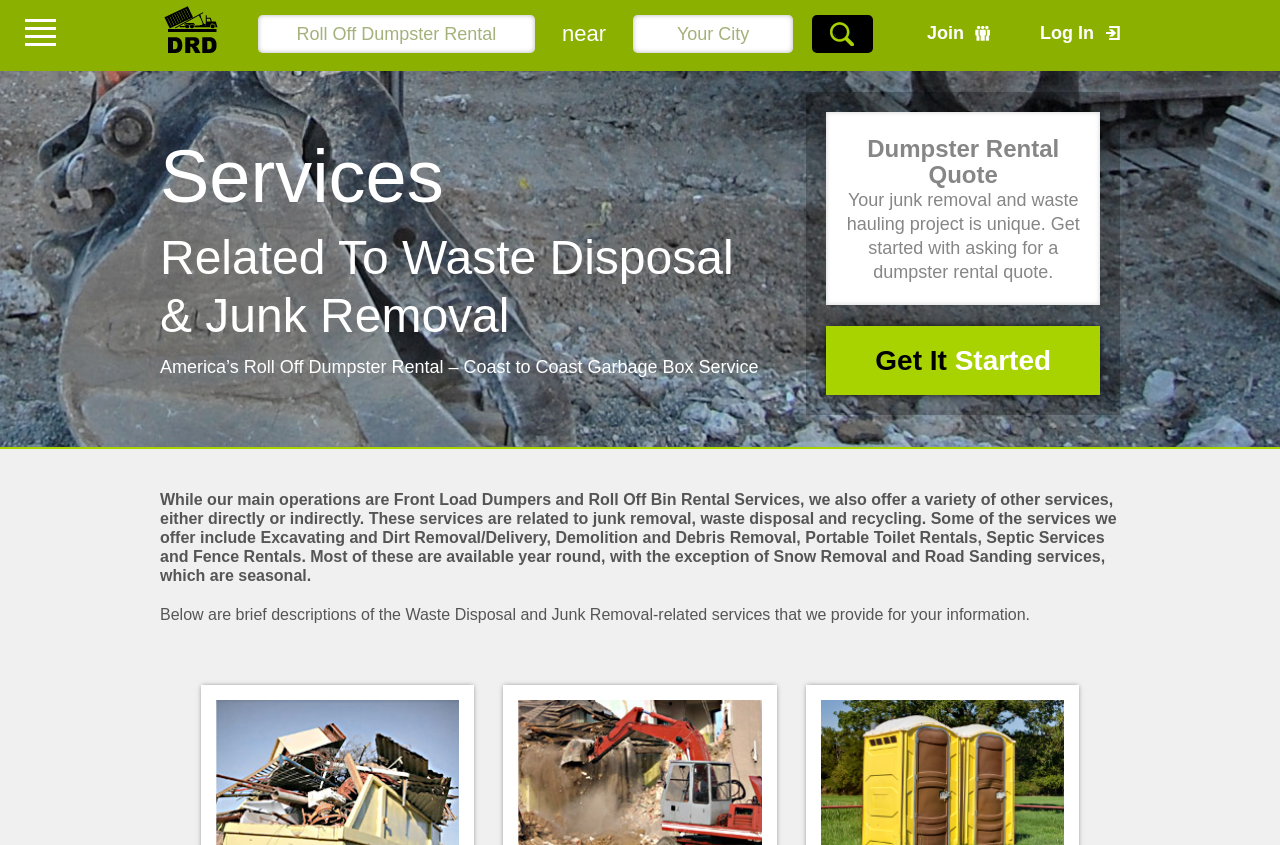Please locate and retrieve the main header text of the webpage.

Services
Related To Waste Disposal
& Junk Removal